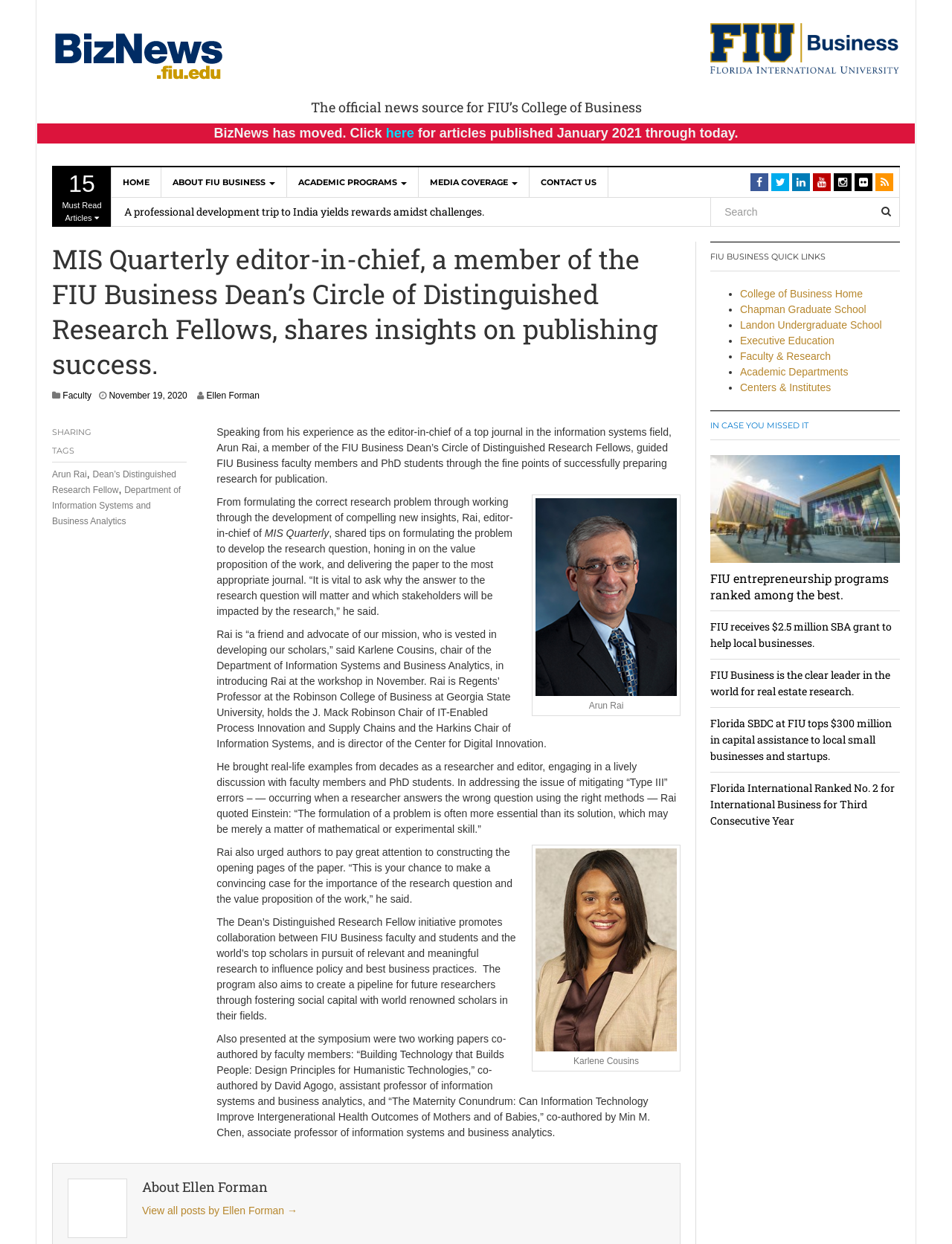Please determine the bounding box coordinates of the element's region to click for the following instruction: "View all posts by Ellen Forman".

[0.149, 0.968, 0.313, 0.978]